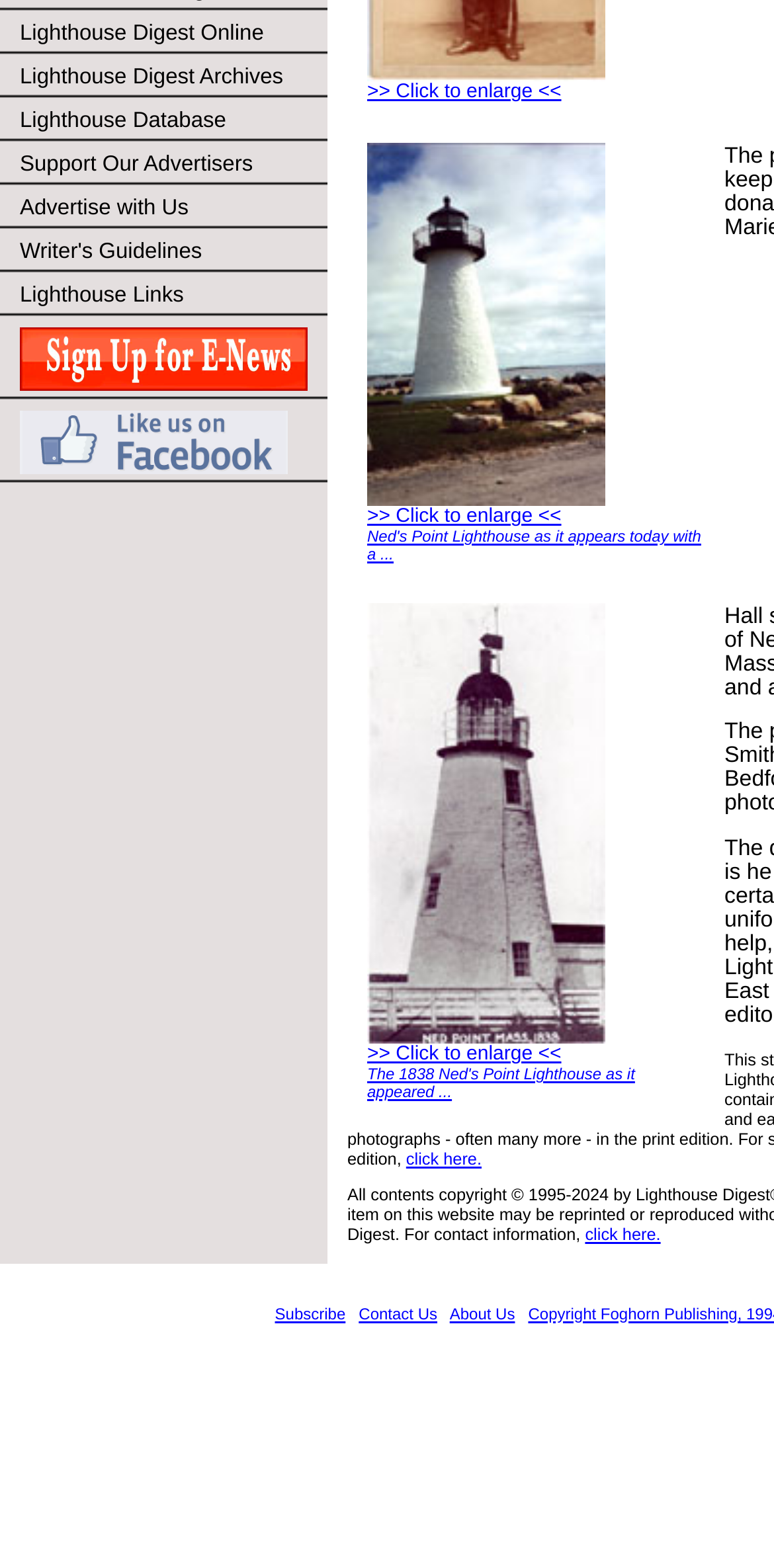Locate the bounding box of the UI element with the following description: "Lighthouse Database".

[0.0, 0.063, 0.423, 0.091]